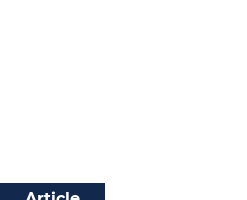When was the article published?
Give a detailed response to the question by analyzing the screenshot.

The caption provides the date associated with the article, which is October 12, 2023, indicating when the article was published.